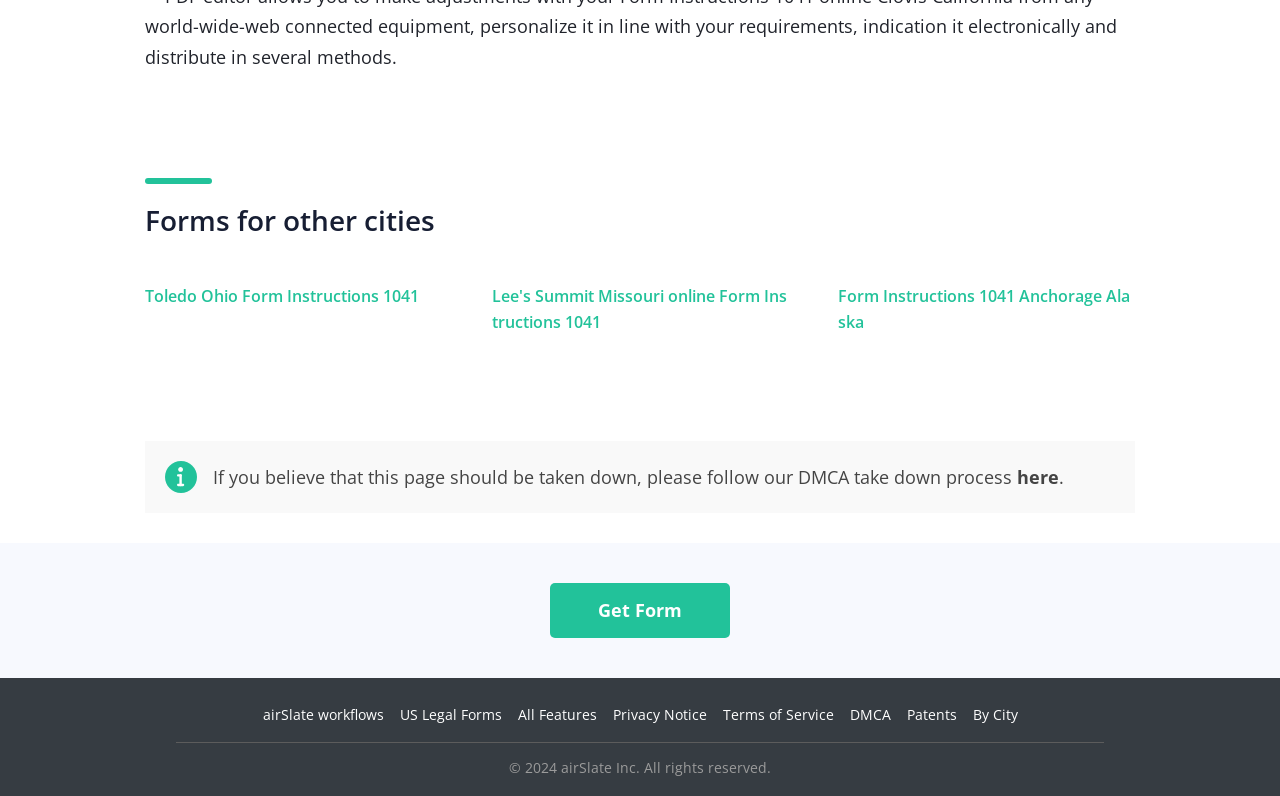What is the purpose of the 'here' link?
Using the image as a reference, answer the question in detail.

I found the 'here' link and checked its surrounding text, which mentions 'If you believe that this page should be taken down, please follow our DMCA take down process', so the purpose of the 'here' link is to access the DMCA take down process.